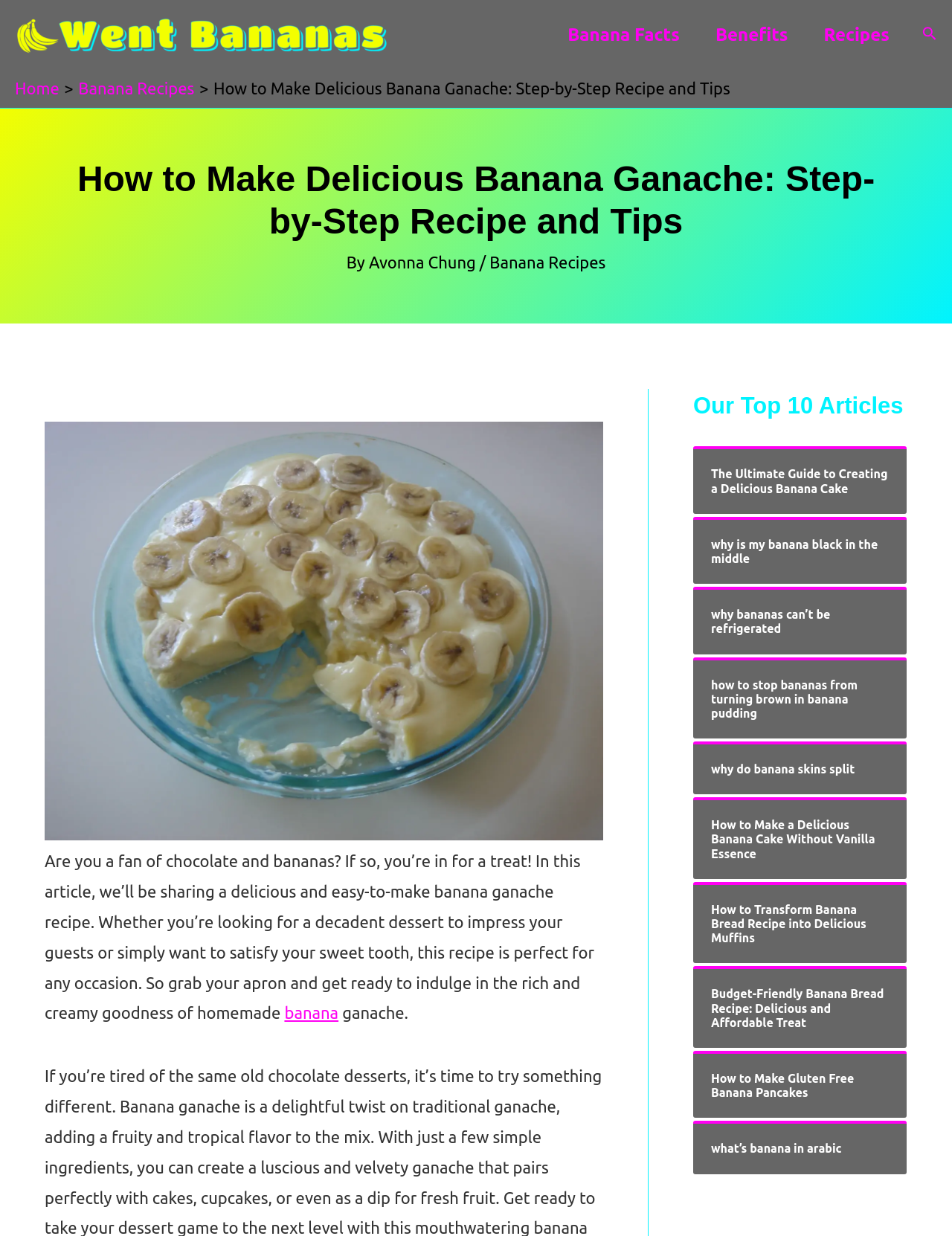Locate the coordinates of the bounding box for the clickable region that fulfills this instruction: "Read the article by 'Avonna Chung'".

[0.387, 0.205, 0.504, 0.22]